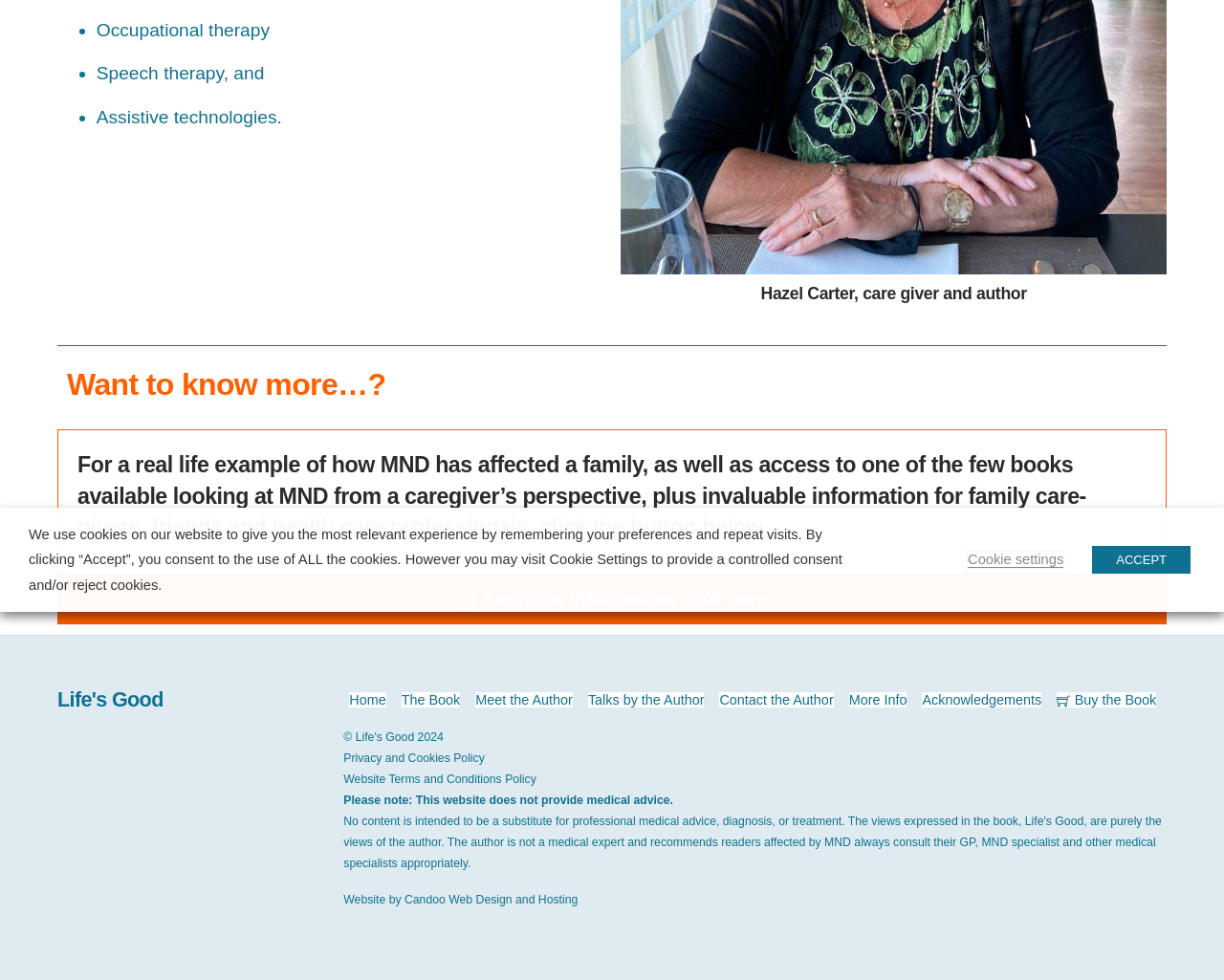Given the description "Website Terms and Conditions Policy", provide the bounding box coordinates of the corresponding UI element.

[0.281, 0.788, 0.438, 0.802]